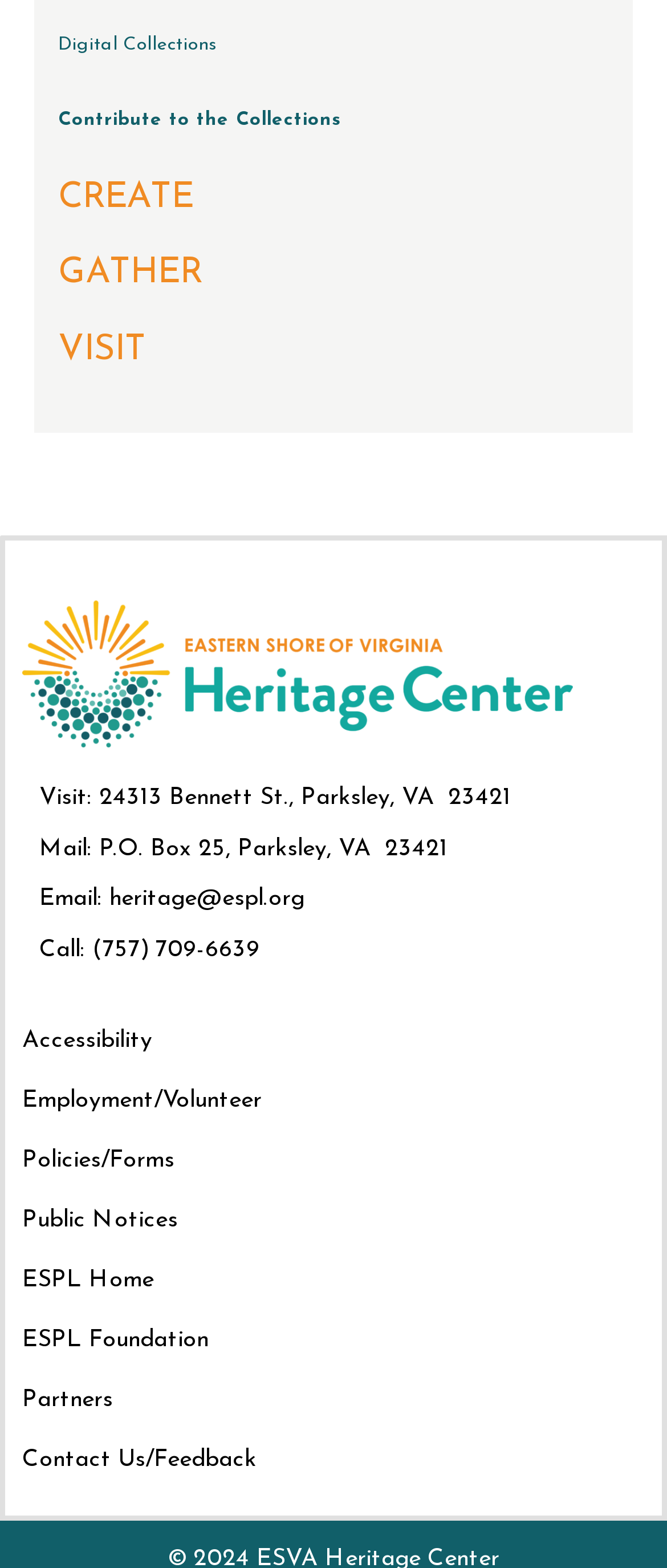Please identify the bounding box coordinates of the element that needs to be clicked to execute the following command: "Check server status". Provide the bounding box using four float numbers between 0 and 1, formatted as [left, top, right, bottom].

None